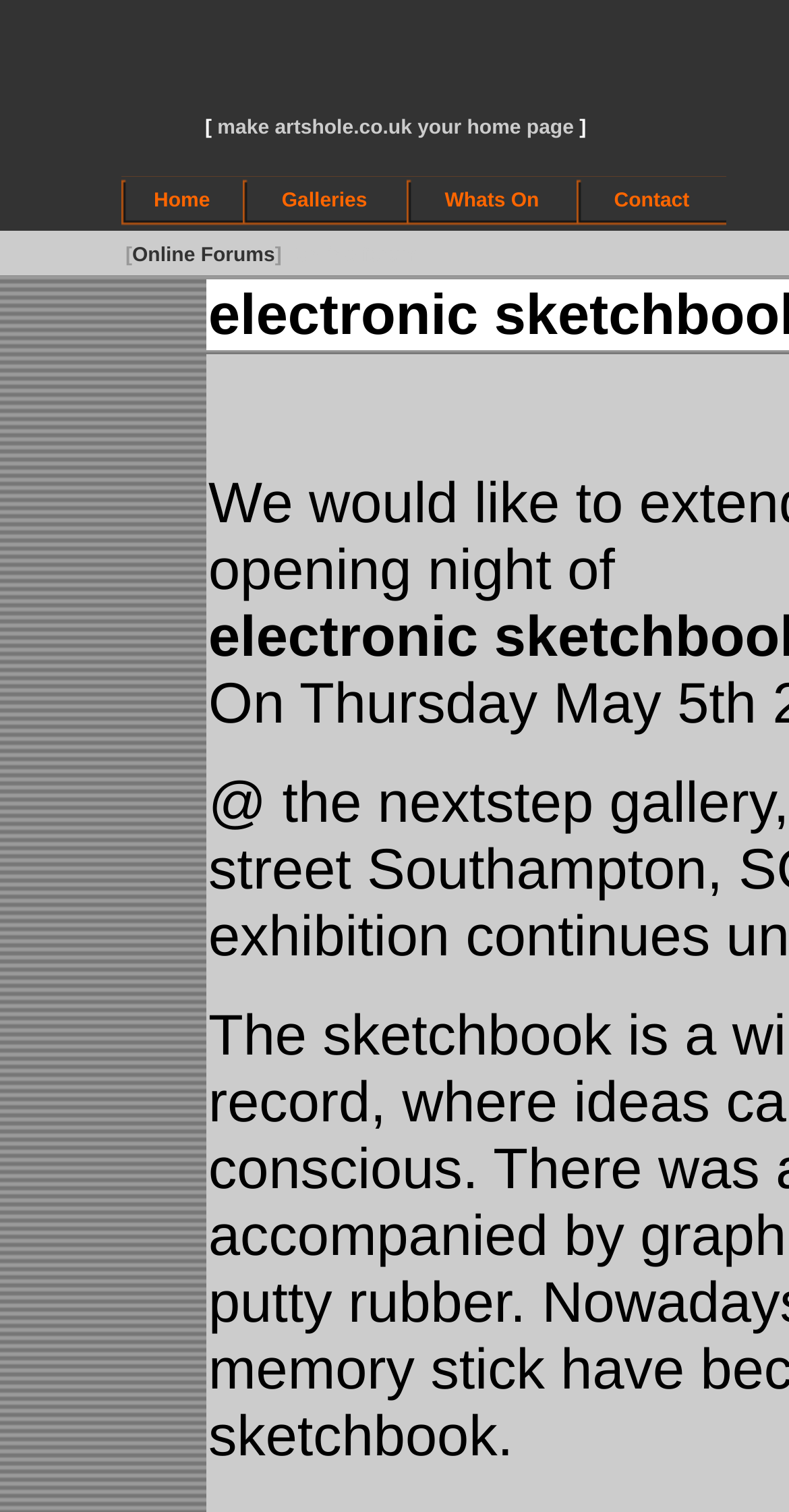Describe every aspect of the webpage in a detailed manner.

The webpage is a gallery space for students and independent artists to showcase their work online. At the top, there is a header section with a title "electronic sketchbook two" and a layout table that spans almost the entire width of the page. Below the header, there is a table with two rows, where the first row contains a disabled plugin object and an embedded object, both of which are not interactive.

In the second row, there is a table cell with a link that says "make artshole.co.uk your home page". Below this link, there is a navigation menu with four tabs: "Home", "Galleries", "Whats On", and "Contact". Each tab is a link and is positioned horizontally next to each other, taking up most of the page width. The "Home" tab is located at the leftmost position, followed by "Galleries", "Whats On", and "Contact" to the right.

Additionally, there is a separate link "Online Forums" located below the navigation menu, but above the "make artshole.co.uk your home page" link. The overall layout of the webpage is organized, with clear headings and concise text, making it easy to navigate.